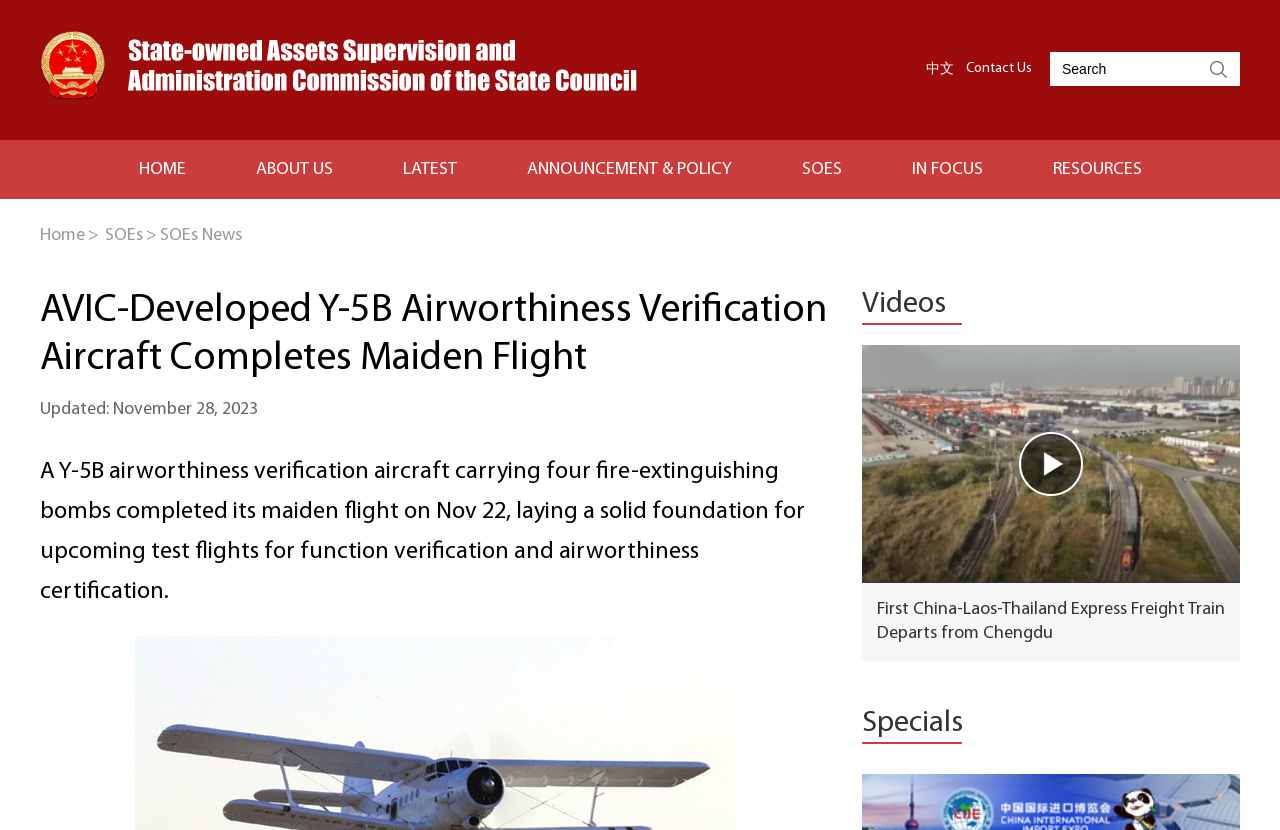Please extract the webpage's main title and generate its text content.

AVIC-Developed Y-5B Airworthiness Verification Aircraft Completes Maiden Flight